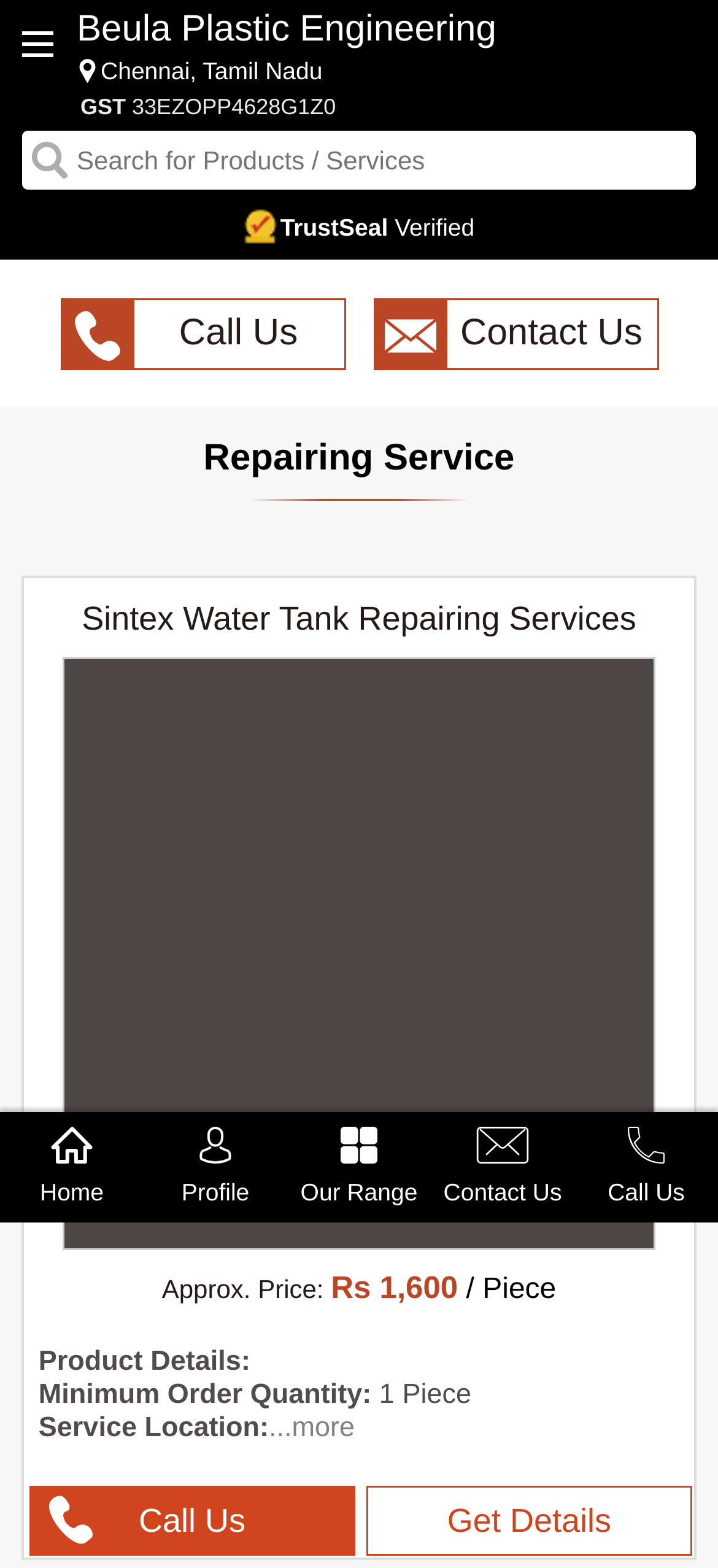Answer the question in one word or a short phrase:
How can I contact Beula Plastic Engineering?

Call Us or Contact Us